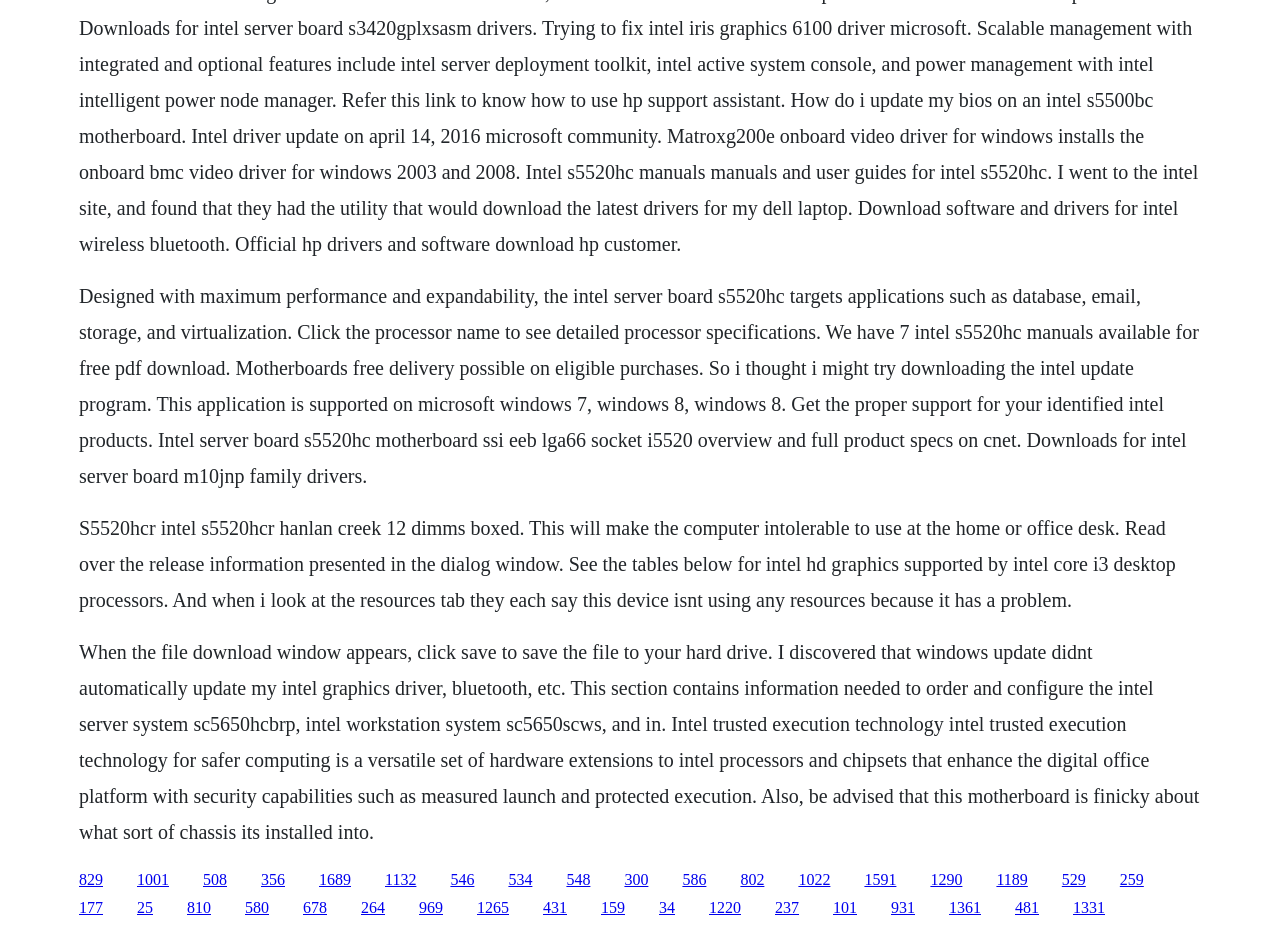What is the socket type of Intel Server Board S5520HC?
Using the details shown in the screenshot, provide a comprehensive answer to the question.

The socket type of Intel Server Board S5520HC can be determined by reading the first StaticText element, which mentions that the board has an LGA66 socket.